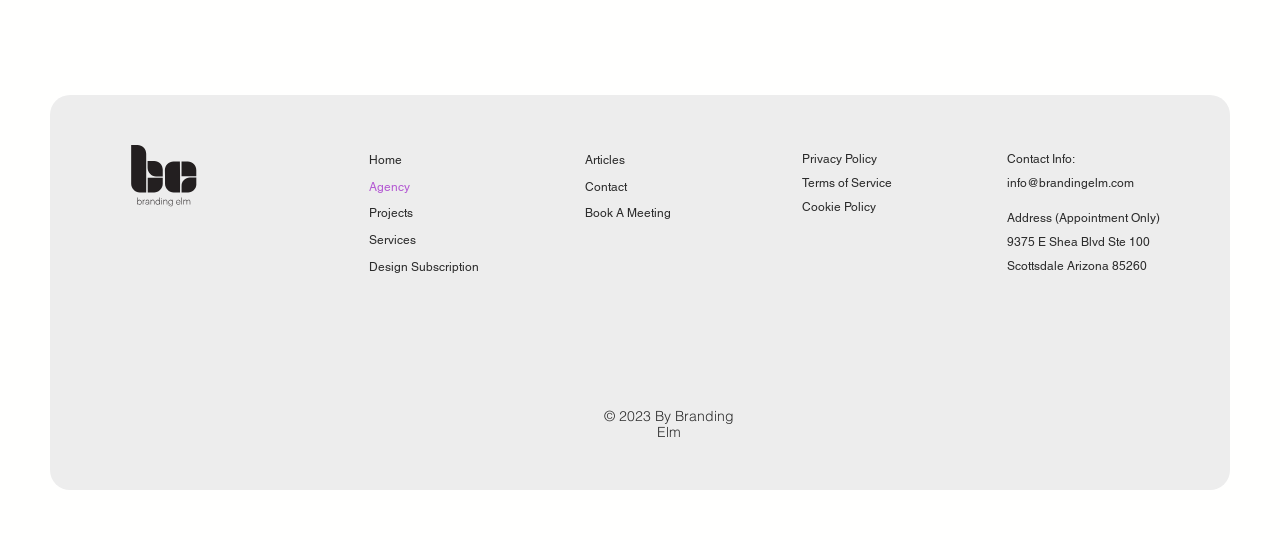Indicate the bounding box coordinates of the element that must be clicked to execute the instruction: "send an email". The coordinates should be given as four float numbers between 0 and 1, i.e., [left, top, right, bottom].

[0.786, 0.325, 0.886, 0.351]